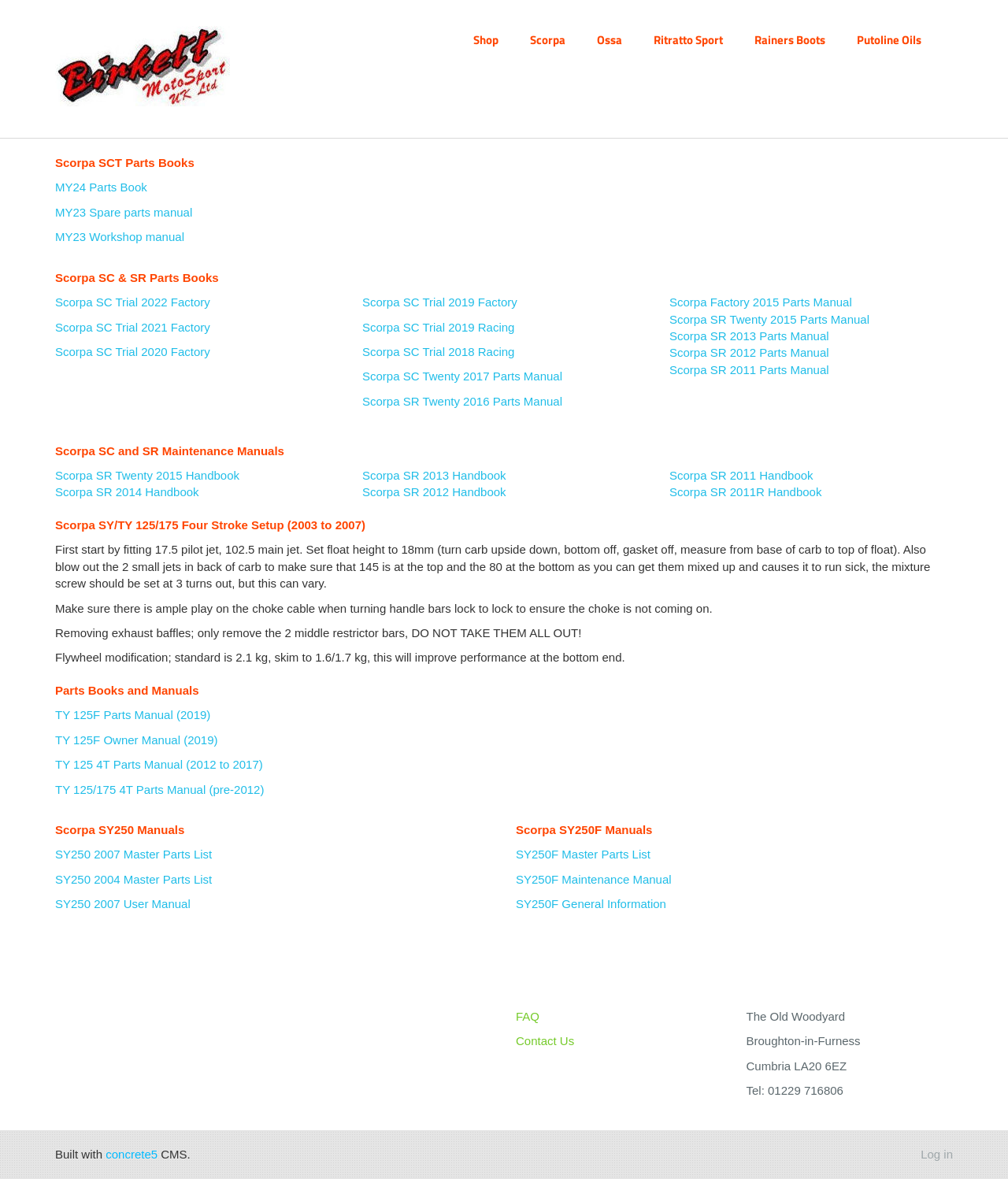Find the bounding box coordinates for the element described here: "MY24 Parts Book".

[0.055, 0.153, 0.146, 0.165]